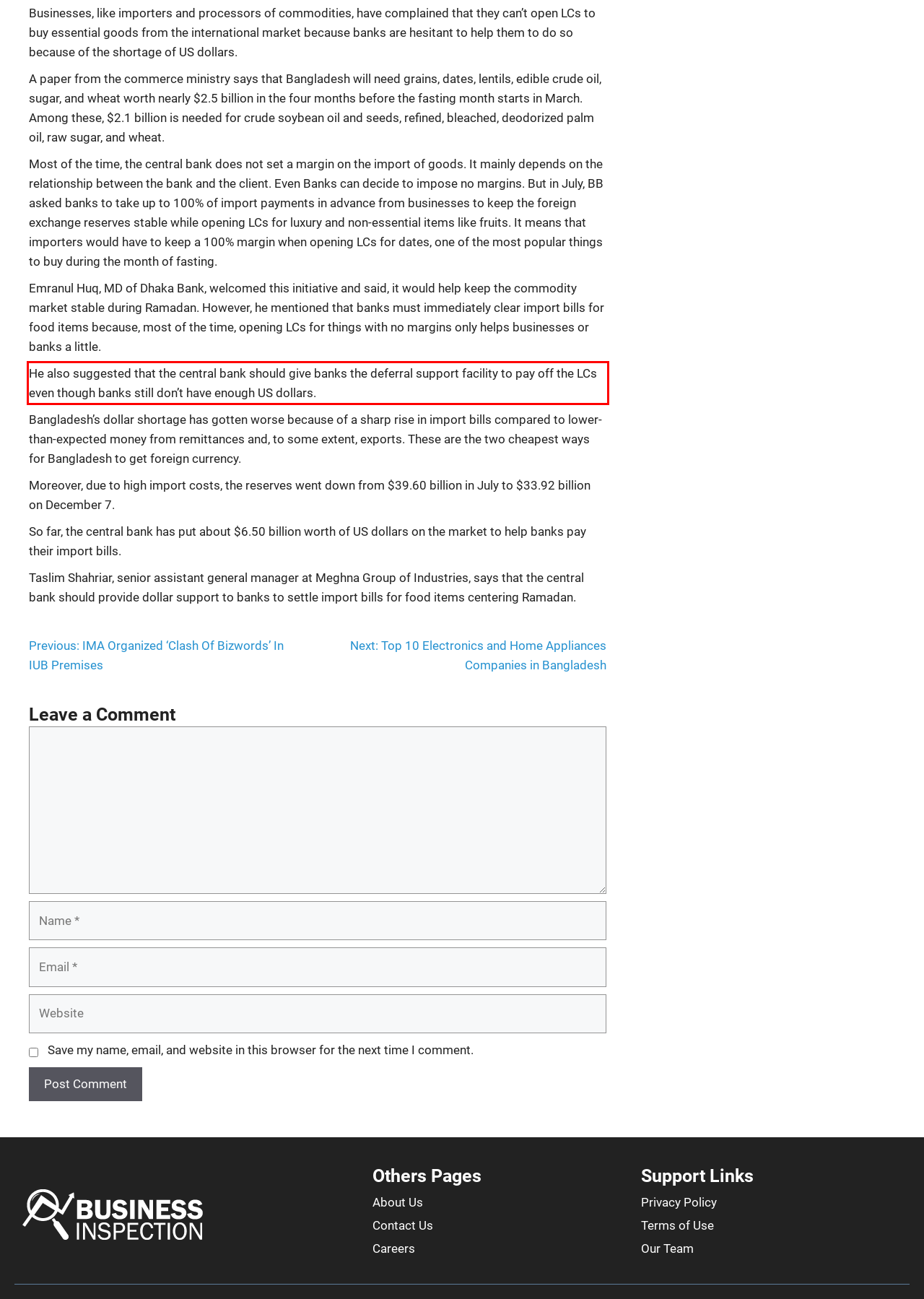Given a screenshot of a webpage, locate the red bounding box and extract the text it encloses.

He also suggested that the central bank should give banks the deferral support facility to pay off the LCs even though banks still don’t have enough US dollars.